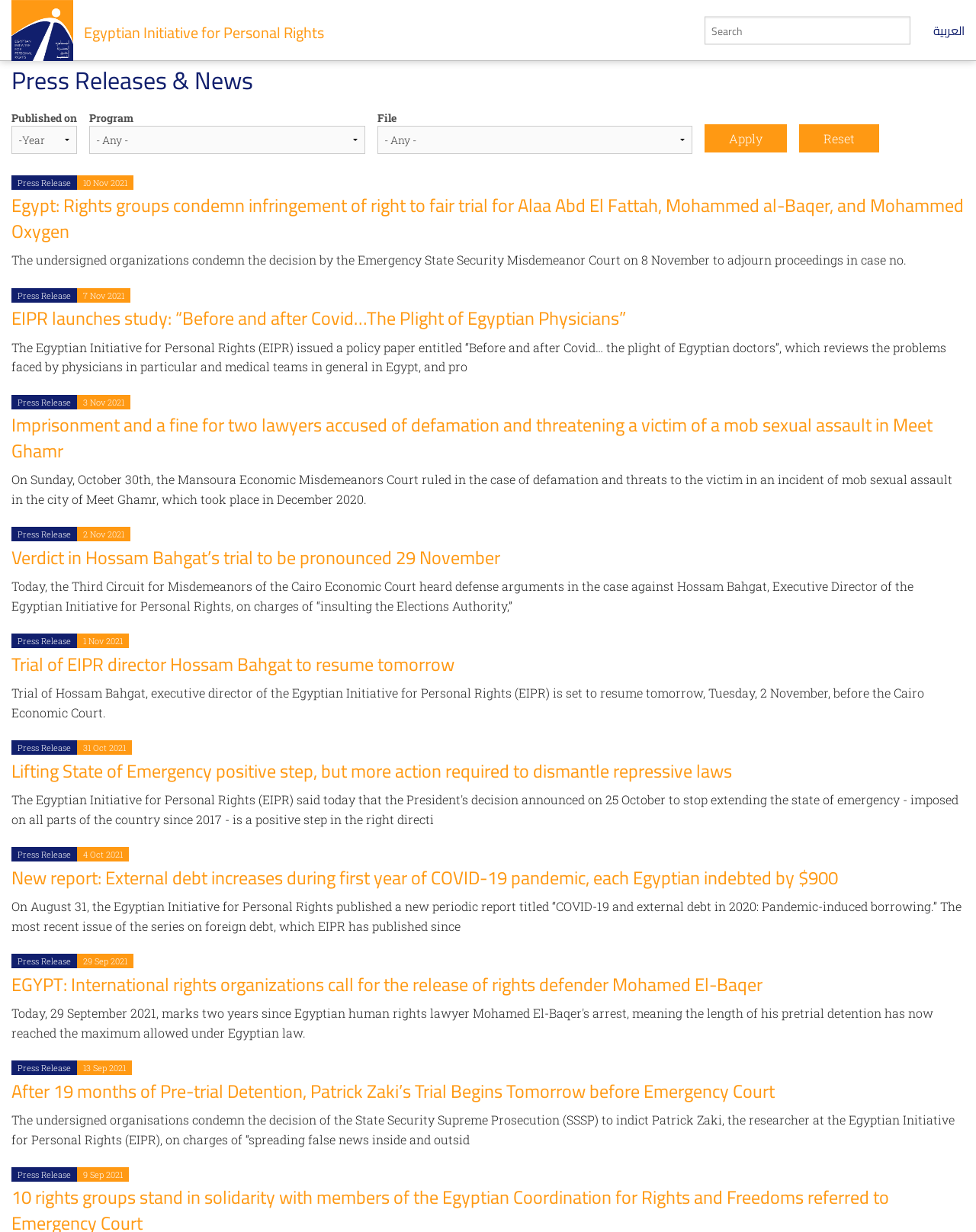Locate the bounding box coordinates of the clickable element to fulfill the following instruction: "Search for something". Provide the coordinates as four float numbers between 0 and 1 in the format [left, top, right, bottom].

[0.722, 0.013, 0.933, 0.036]